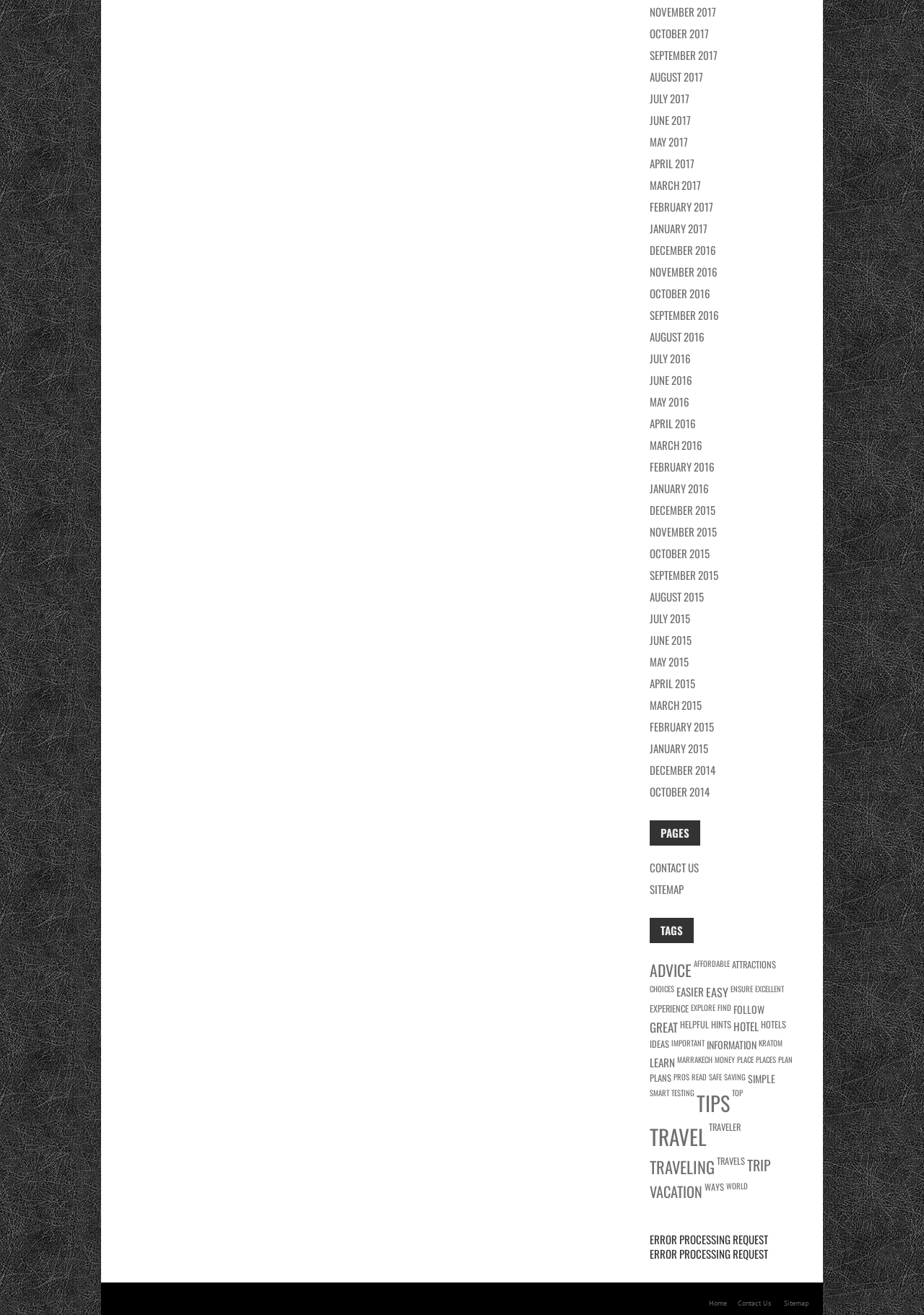Specify the bounding box coordinates of the region I need to click to perform the following instruction: "View the 'PAGES' section". The coordinates must be four float numbers in the range of 0 to 1, i.e., [left, top, right, bottom].

[0.703, 0.624, 0.758, 0.643]